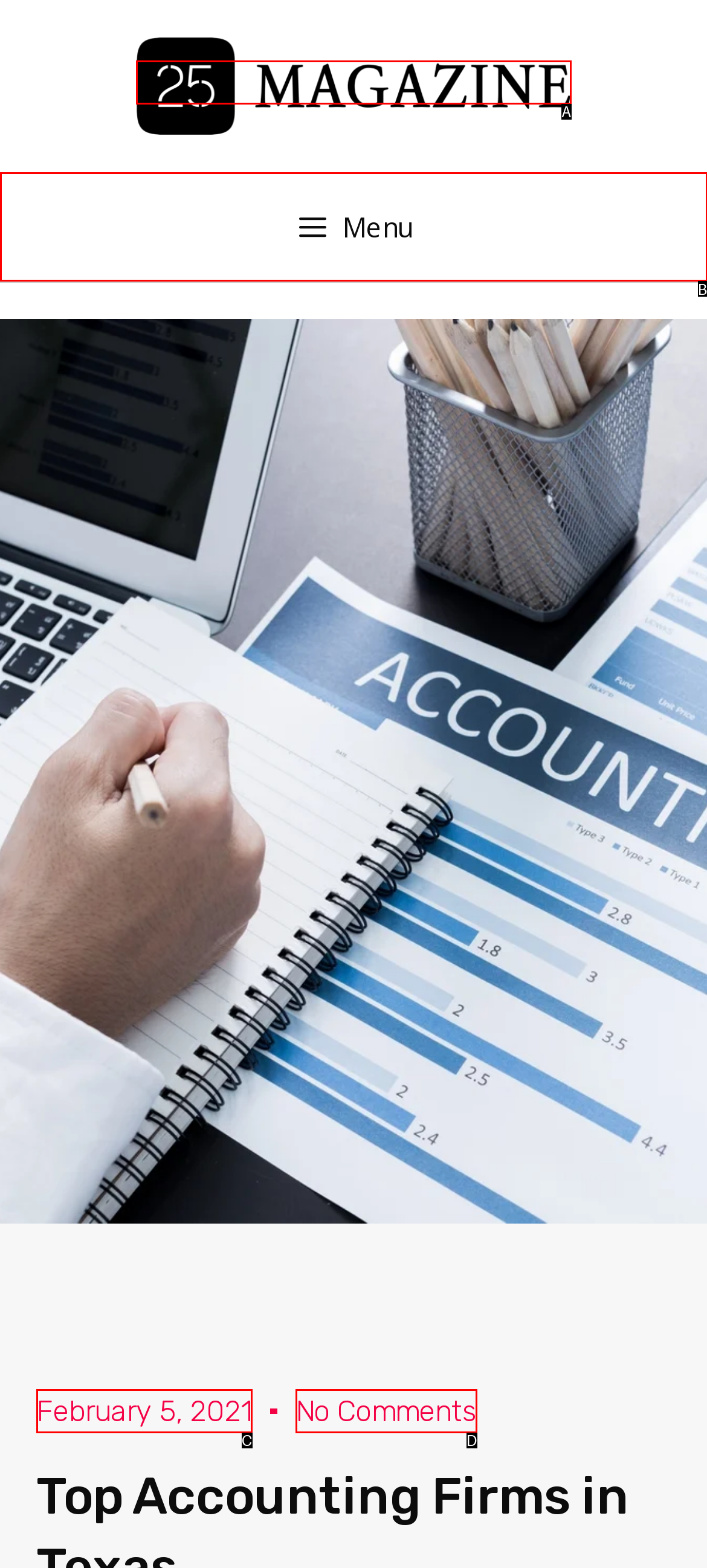Match the element description: February 5, 2021 to the correct HTML element. Answer with the letter of the selected option.

C